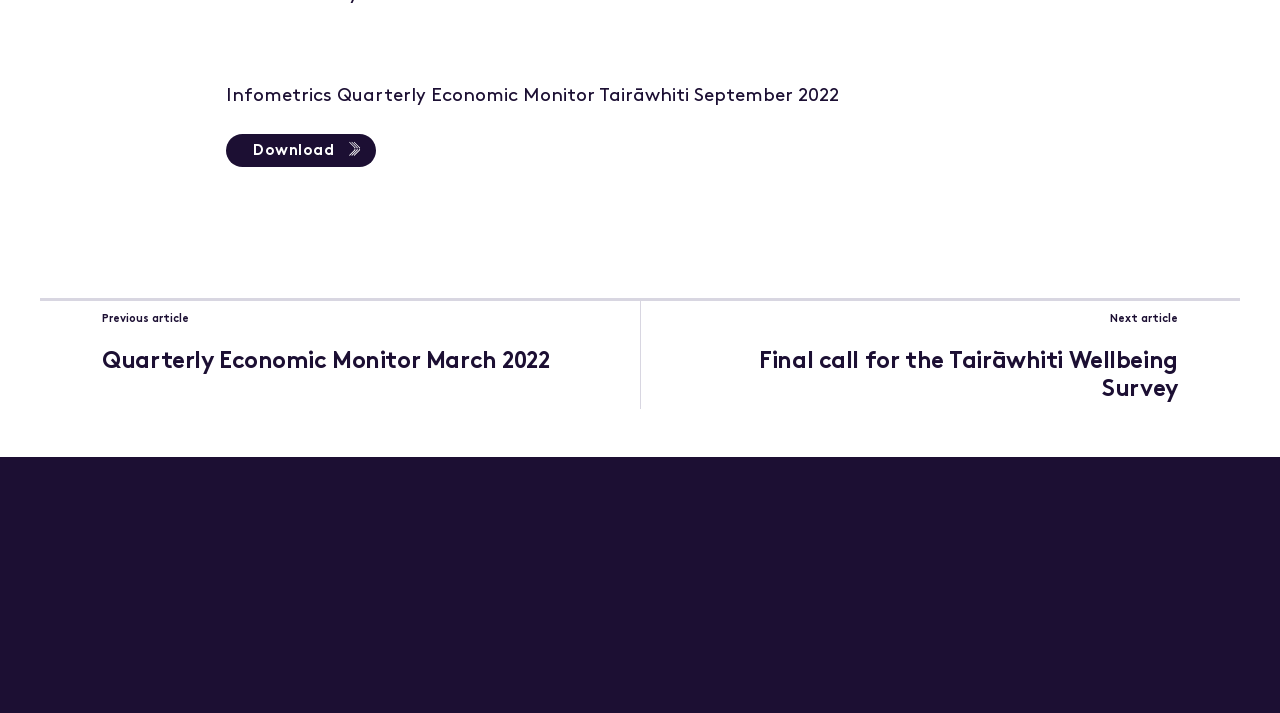Identify the bounding box coordinates of the clickable region required to complete the instruction: "Click the 'Toggle navigation MENU' button". The coordinates should be given as four float numbers within the range of 0 and 1, i.e., [left, top, right, bottom].

None